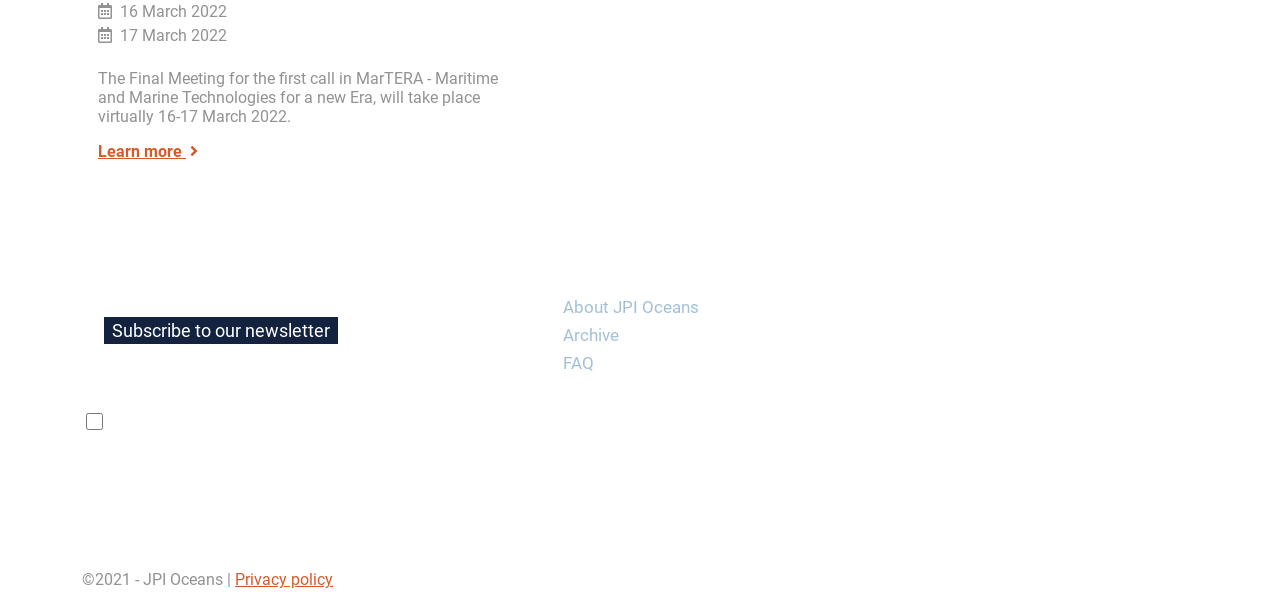What is the purpose of the textbox?
Answer the question based on the image using a single word or a brief phrase.

Enter email address